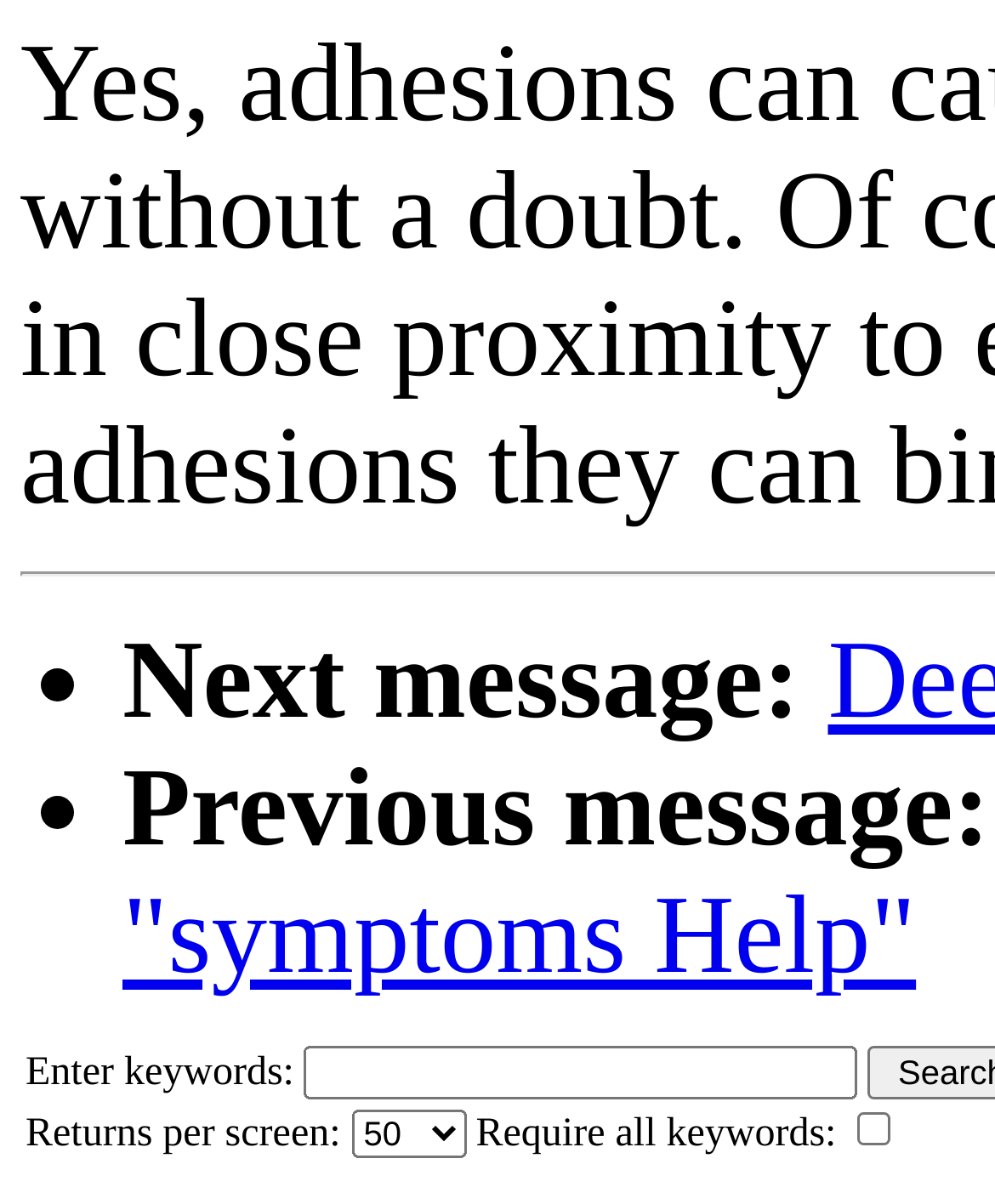Reply to the question with a single word or phrase:
Is the combobox expanded?

No